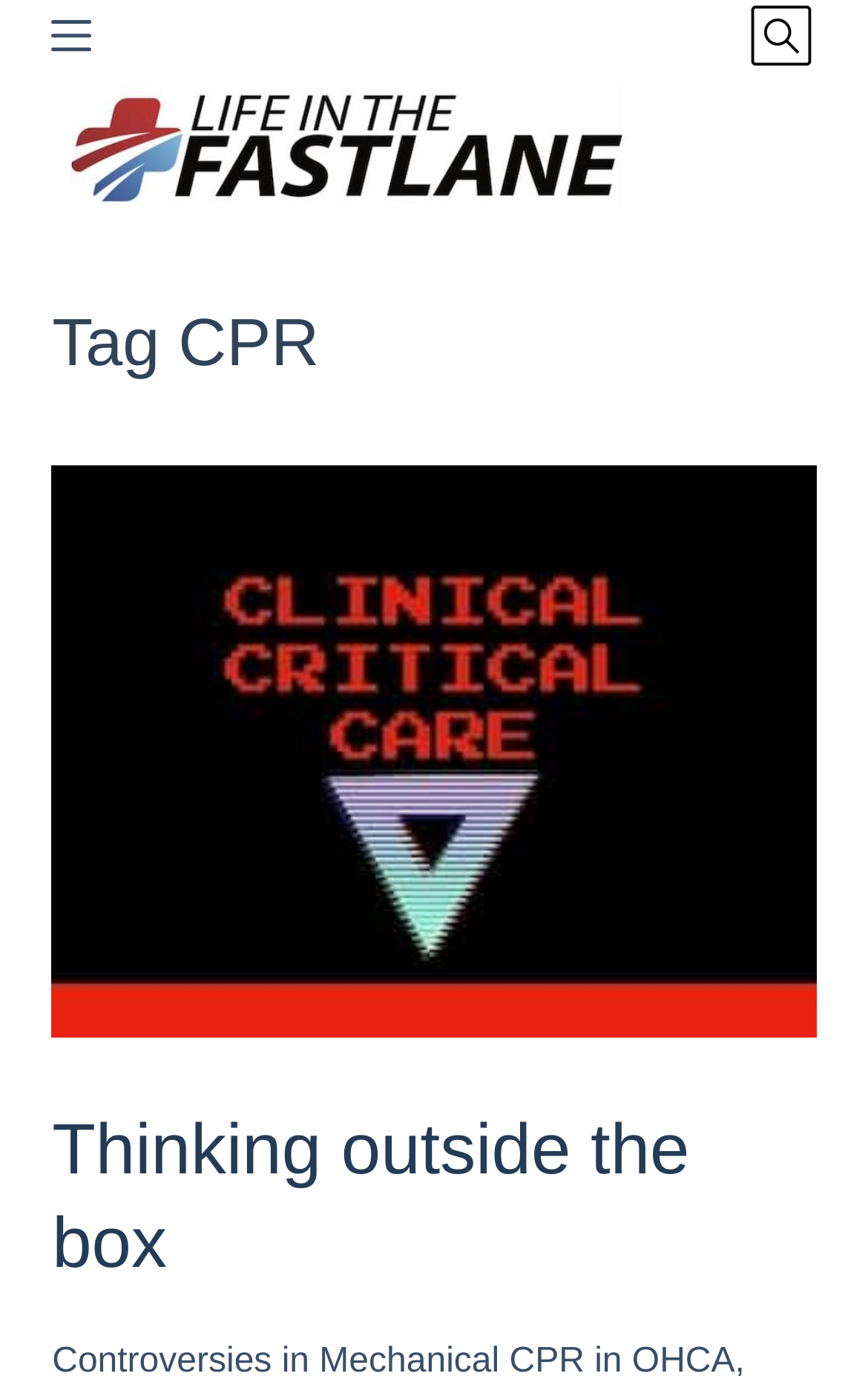Locate the UI element described by Thinking outside the box in the provided webpage screenshot. Return the bounding box coordinates in the format (top-left x, top-left y, bottom-right x, bottom-right y), ensuring all values are between 0 and 1.

[0.06, 0.806, 0.794, 0.931]